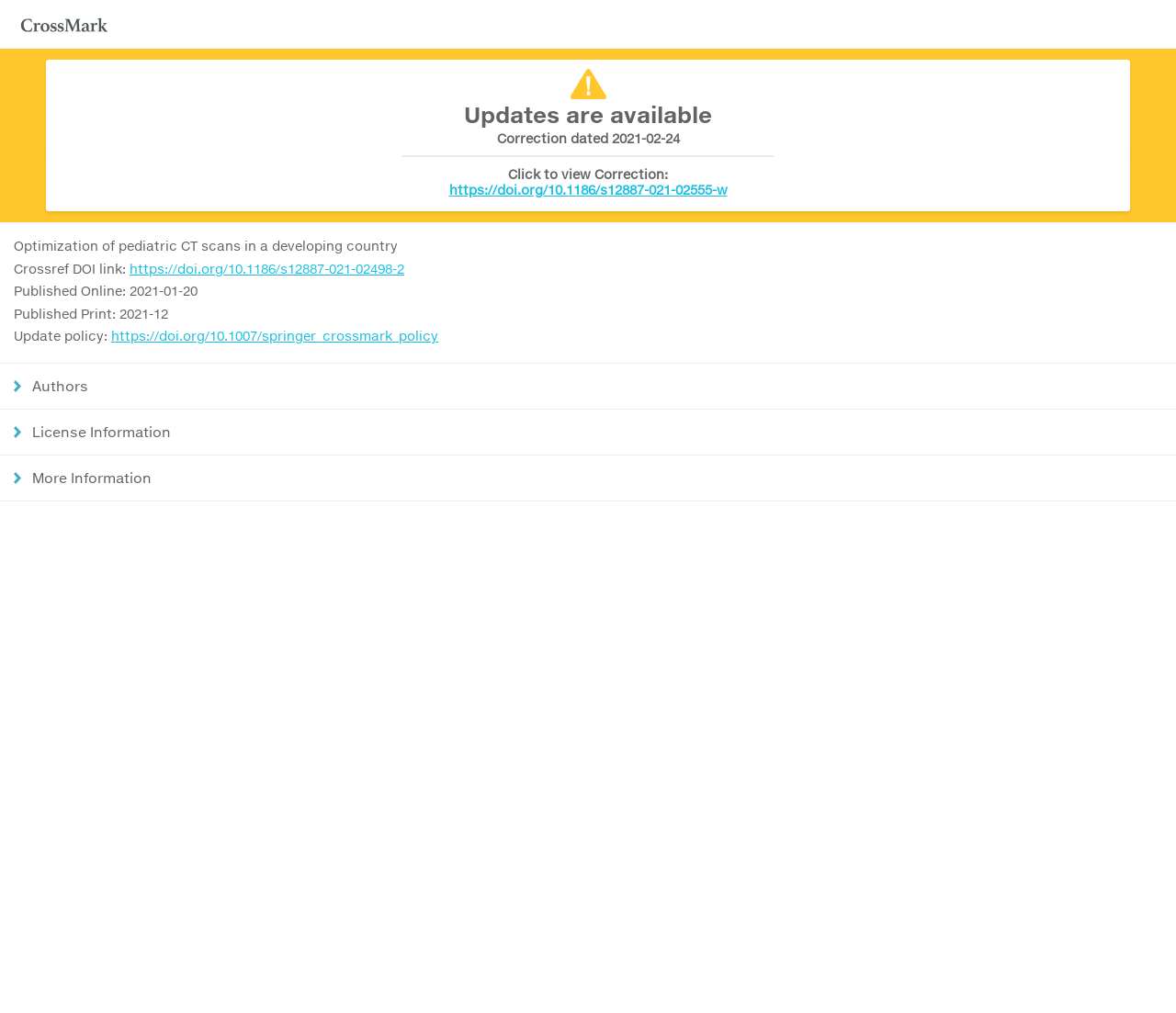Please determine the bounding box coordinates for the UI element described as: "License Information".

[0.0, 0.403, 1.0, 0.45]